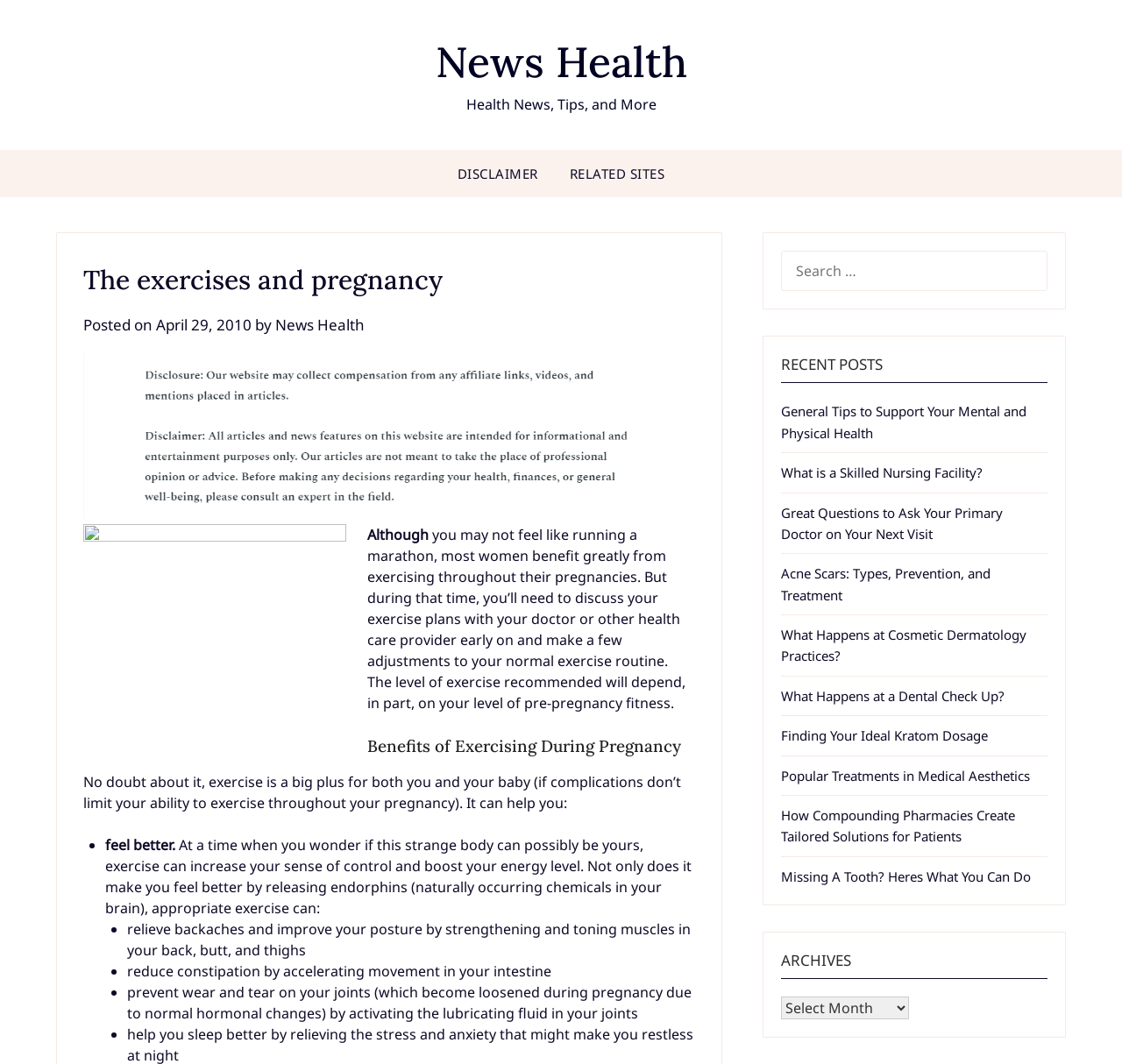Using the webpage screenshot, find the UI element described by News Health. Provide the bounding box coordinates in the format (top-left x, top-left y, bottom-right x, bottom-right y), ensuring all values are floating point numbers between 0 and 1.

[0.388, 0.033, 0.612, 0.083]